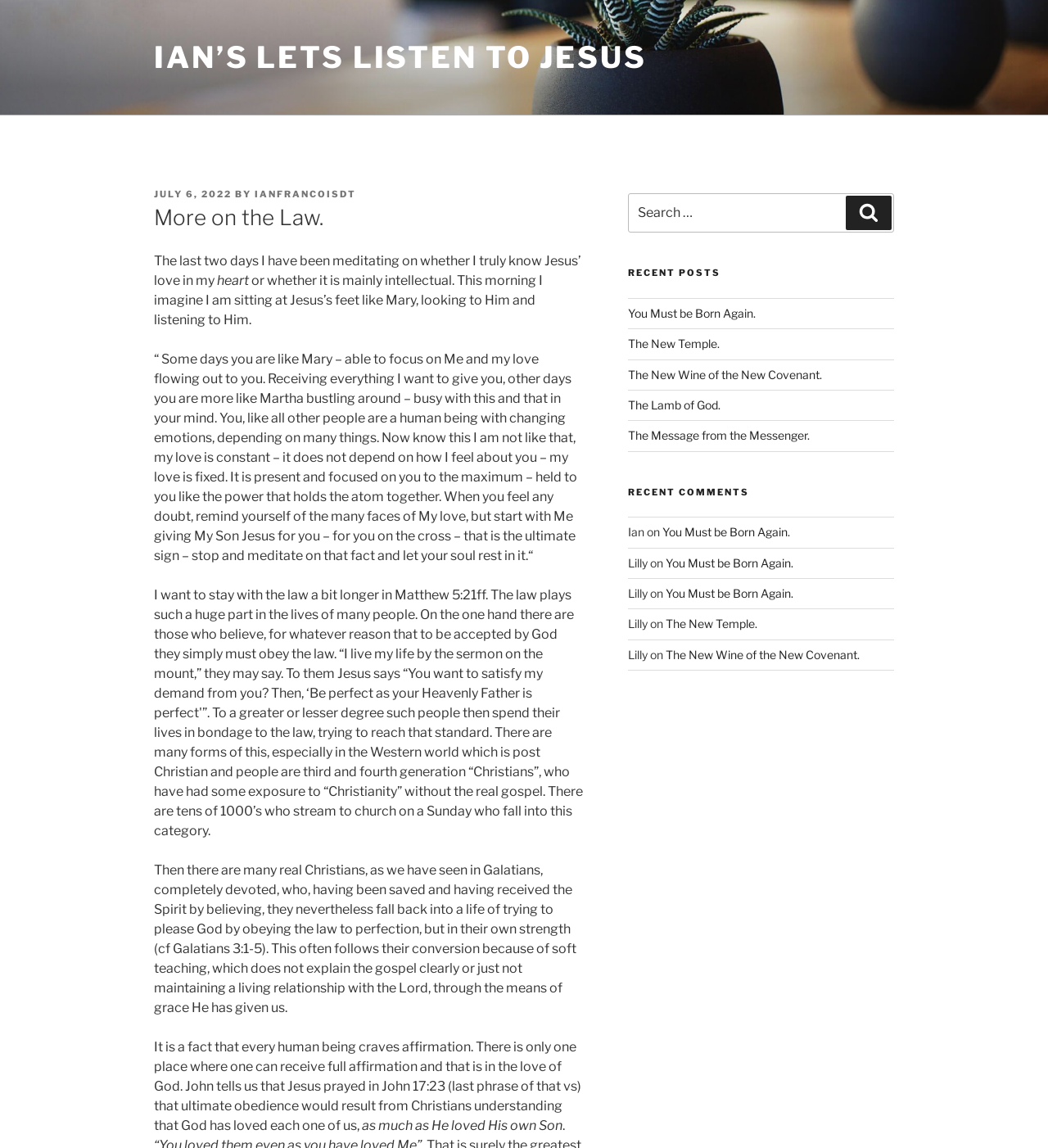Indicate the bounding box coordinates of the element that must be clicked to execute the instruction: "Search for a keyword". The coordinates should be given as four float numbers between 0 and 1, i.e., [left, top, right, bottom].

[0.599, 0.168, 0.853, 0.203]